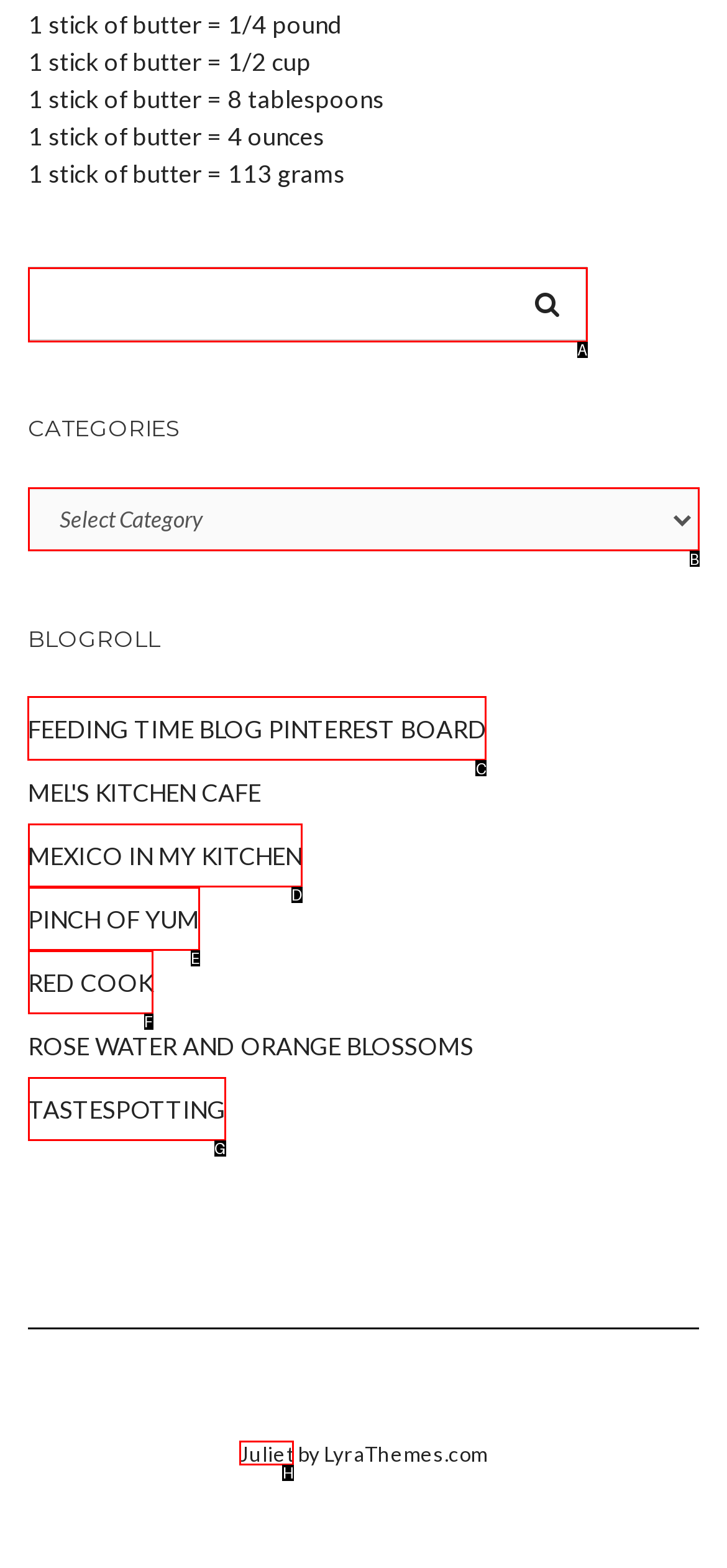Identify which lettered option to click to carry out the task: visit FEEDING TIME BLOG PINTEREST BOARD. Provide the letter as your answer.

C